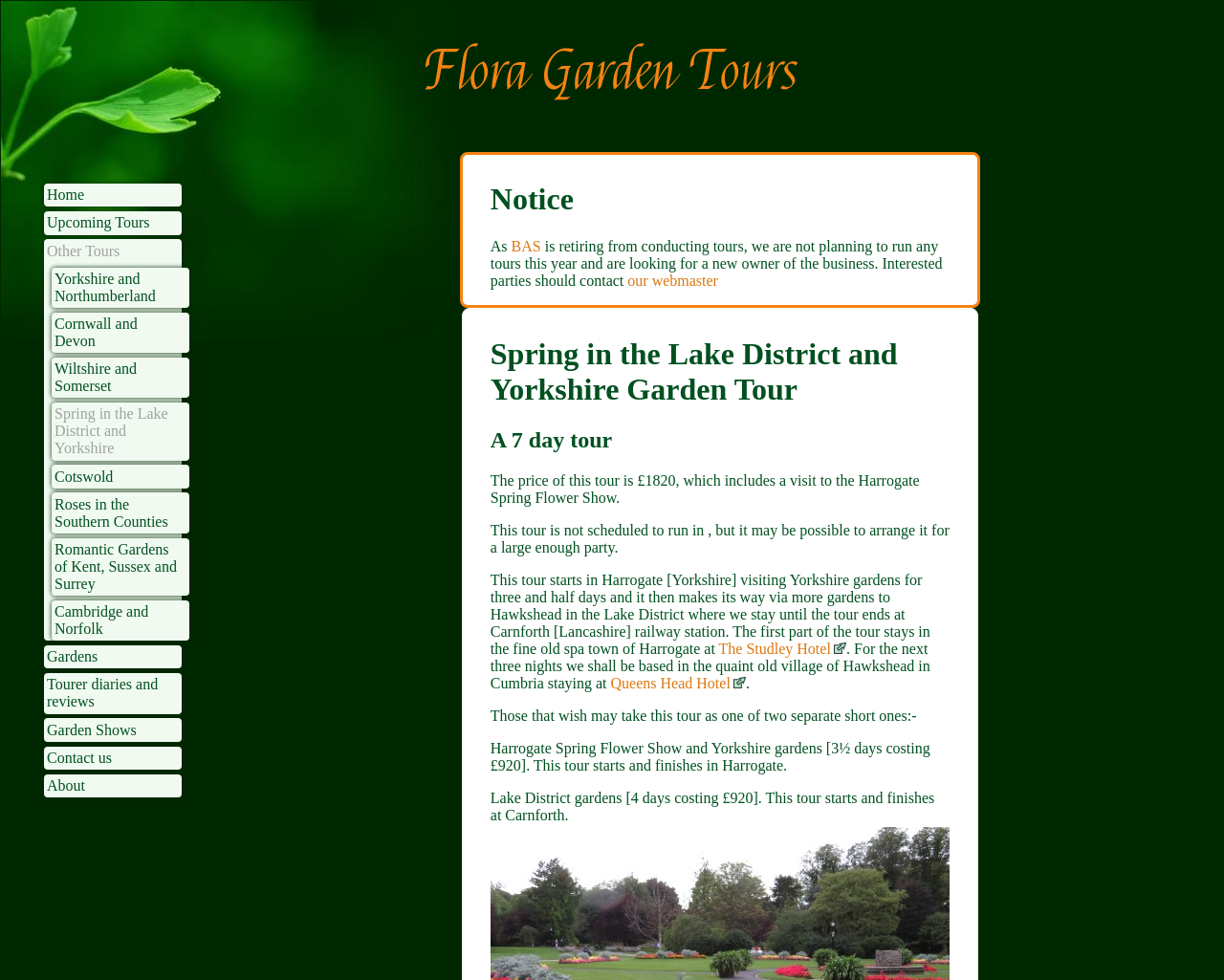Find the bounding box coordinates corresponding to the UI element with the description: "Cornwall and Devon". The coordinates should be formatted as [left, top, right, bottom], with values as floats between 0 and 1.

[0.042, 0.319, 0.148, 0.36]